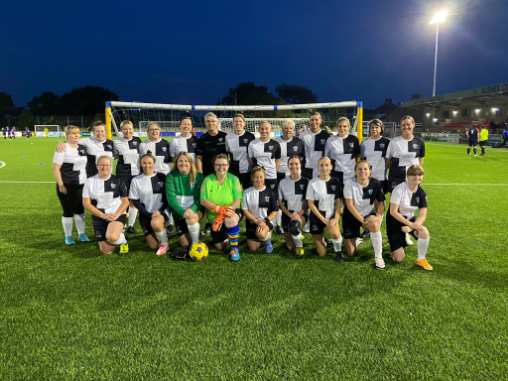When was the East Preston Legends team formed?
Look at the image and respond with a single word or a short phrase.

January 2022